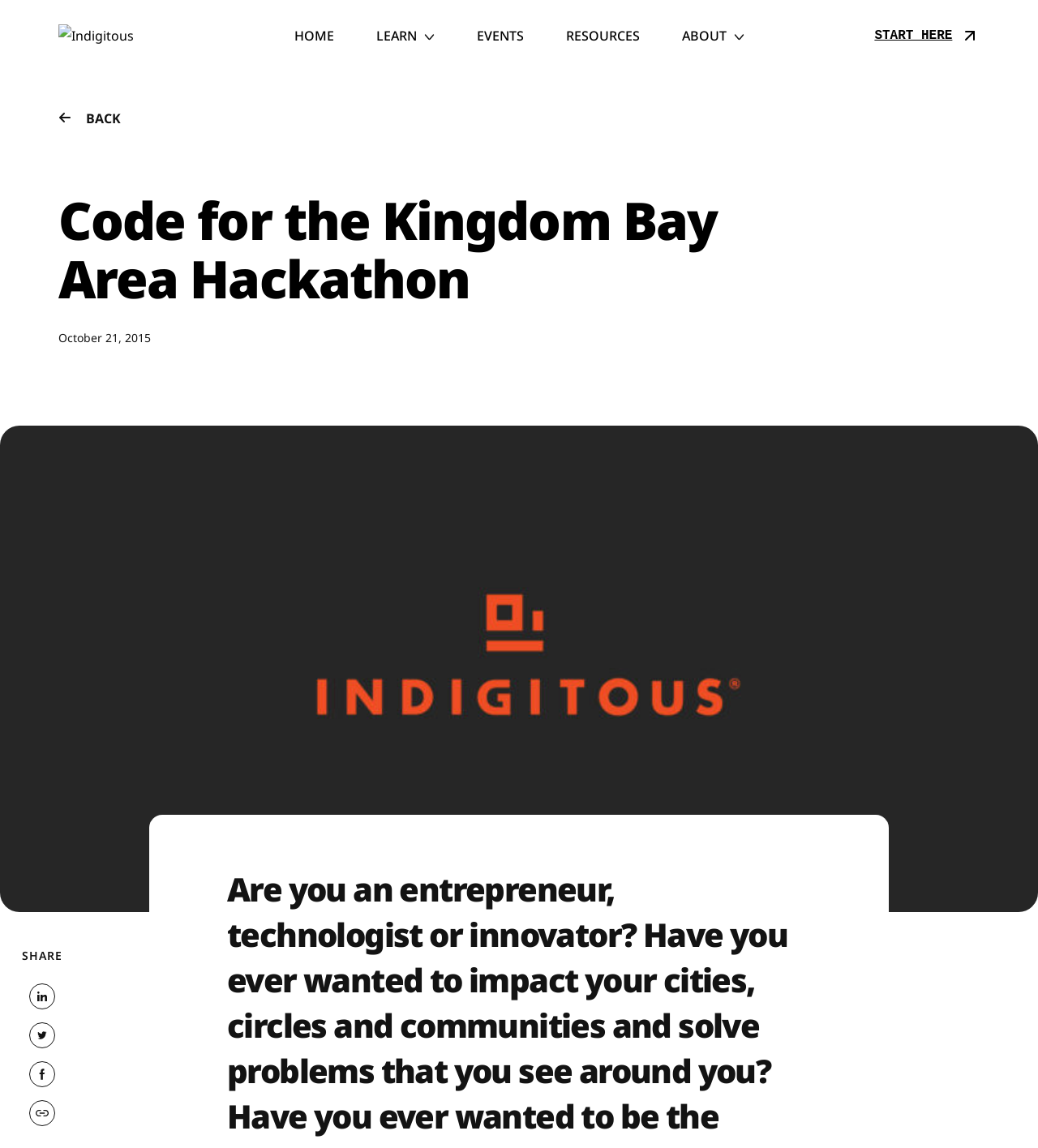Show the bounding box coordinates for the HTML element as described: "Start Here".

[0.811, 0.008, 0.944, 0.054]